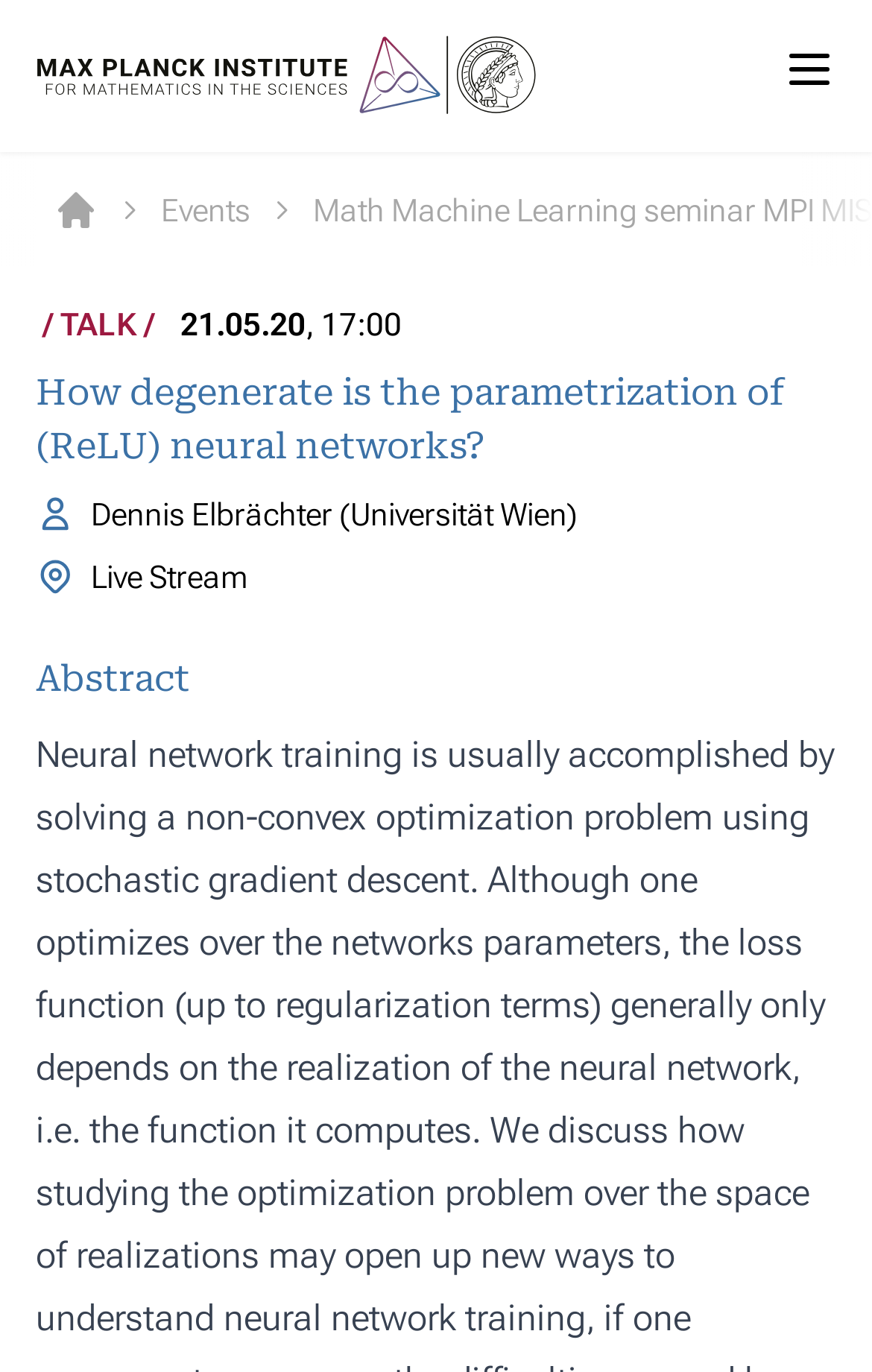Identify and provide the bounding box for the element described by: "Events".

[0.164, 0.137, 0.308, 0.169]